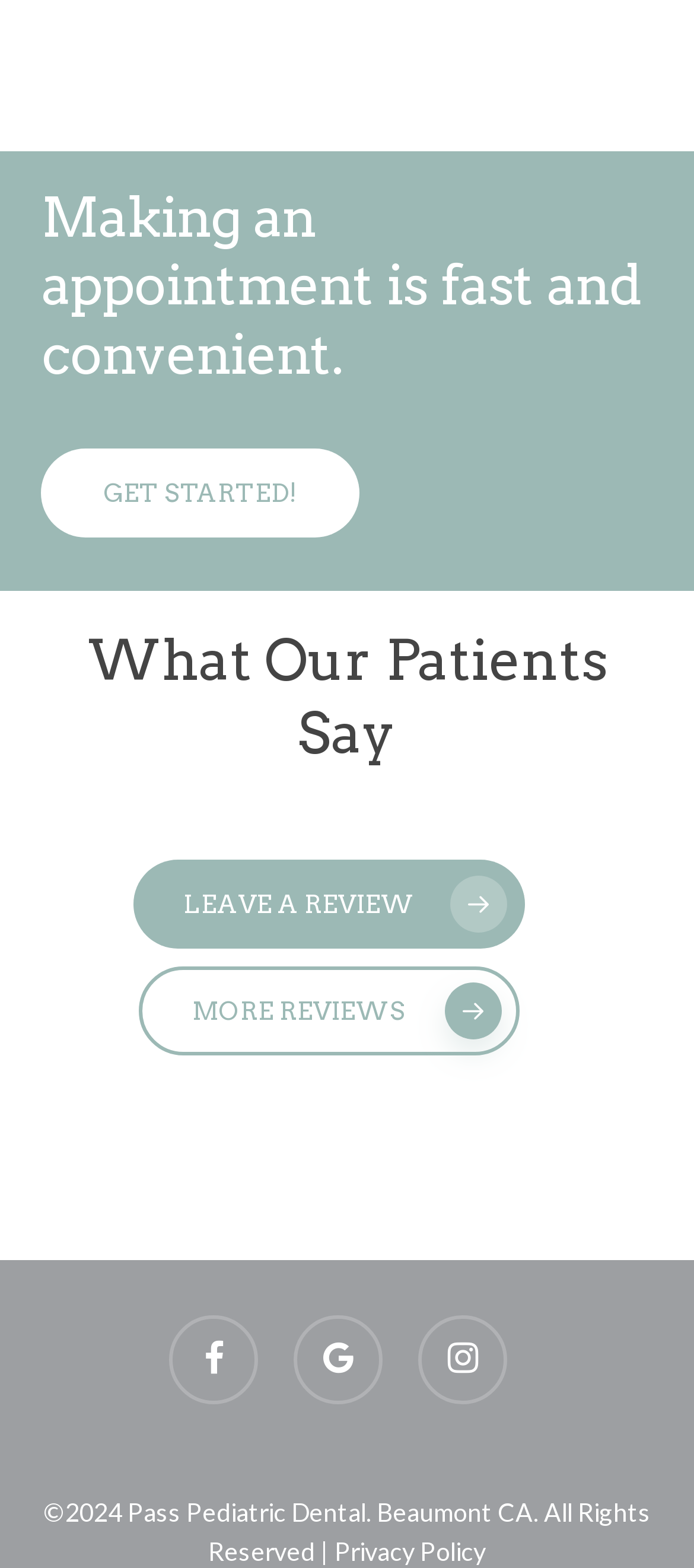What is the purpose of the 'GET STARTED!' button?
Please answer the question with a single word or phrase, referencing the image.

Make an appointment